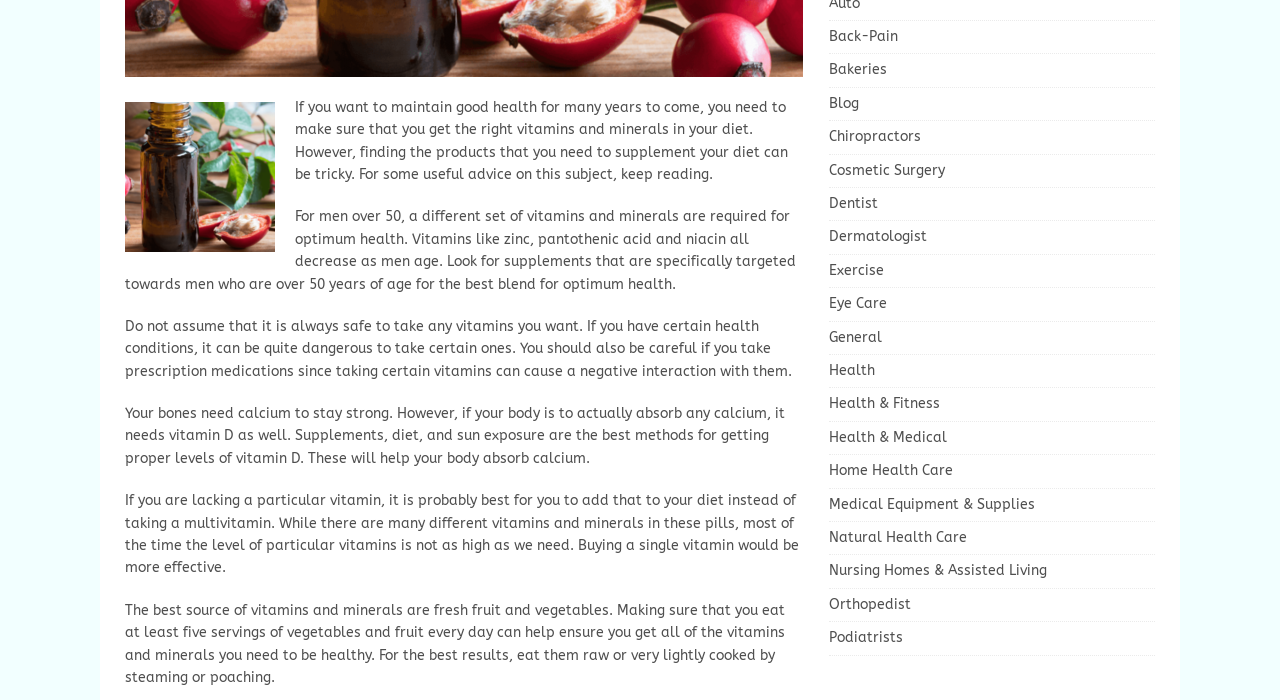Determine the bounding box of the UI component based on this description: "Nursing Homes & Assisted Living". The bounding box coordinates should be four float values between 0 and 1, i.e., [left, top, right, bottom].

[0.647, 0.793, 0.902, 0.84]